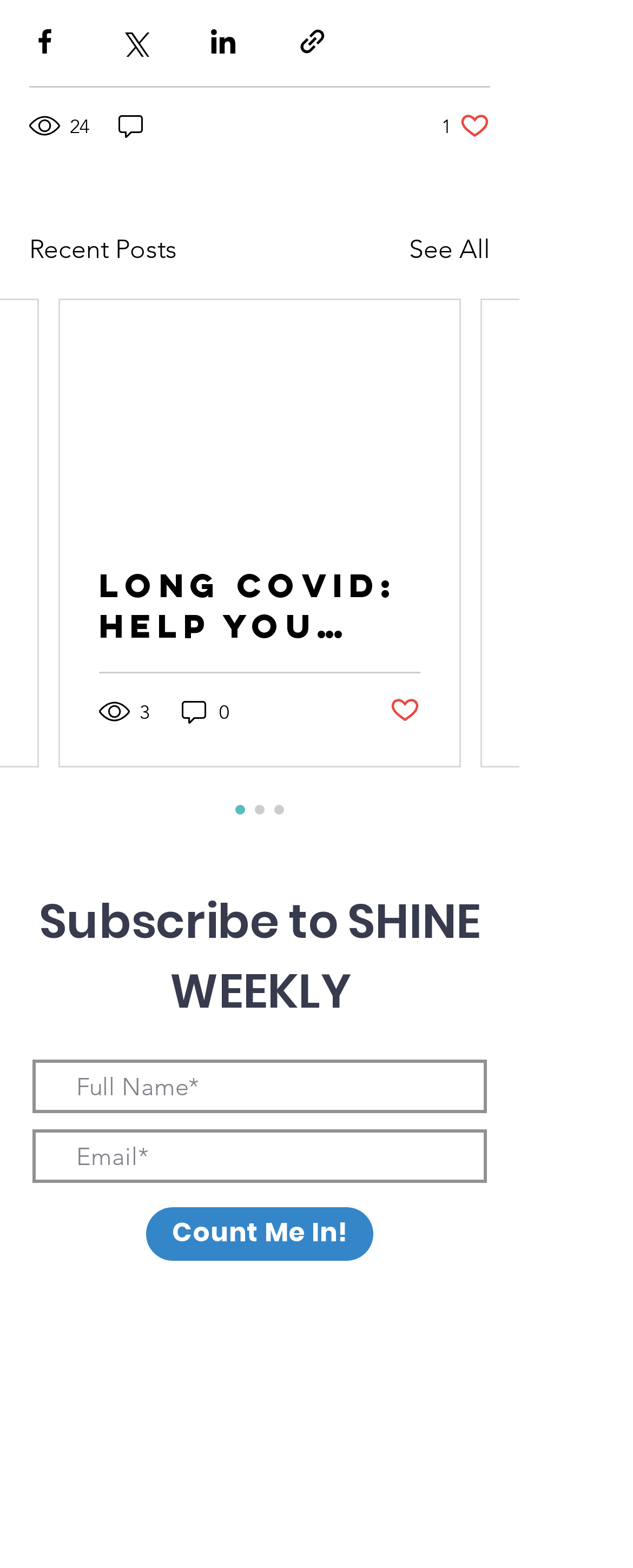Please provide the bounding box coordinates for the element that needs to be clicked to perform the following instruction: "Subscribe to SHINE WEEKLY". The coordinates should be given as four float numbers between 0 and 1, i.e., [left, top, right, bottom].

[0.051, 0.566, 0.769, 0.655]